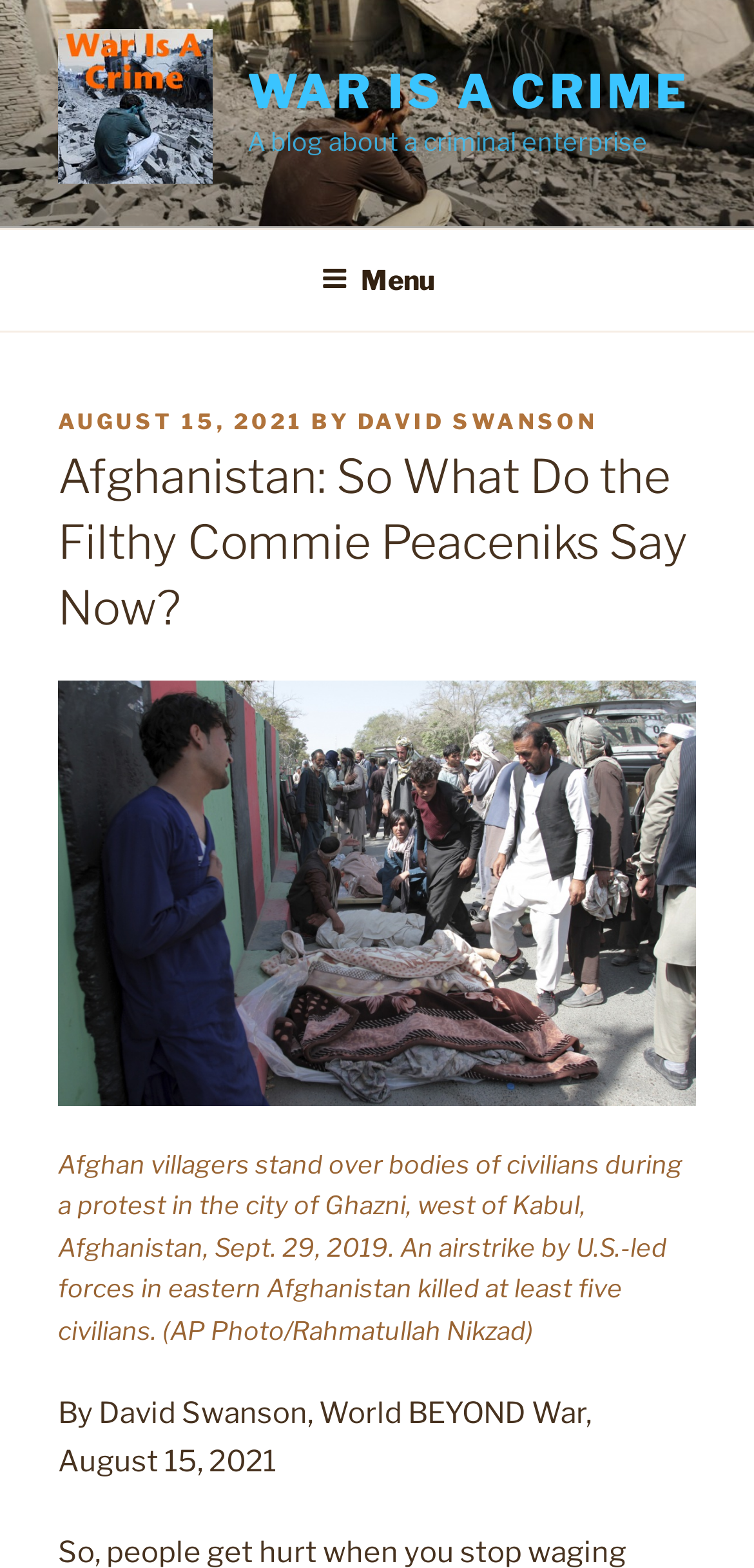Identify the bounding box coordinates for the UI element mentioned here: "August 15, 2021". Provide the coordinates as four float values between 0 and 1, i.e., [left, top, right, bottom].

[0.077, 0.261, 0.403, 0.278]